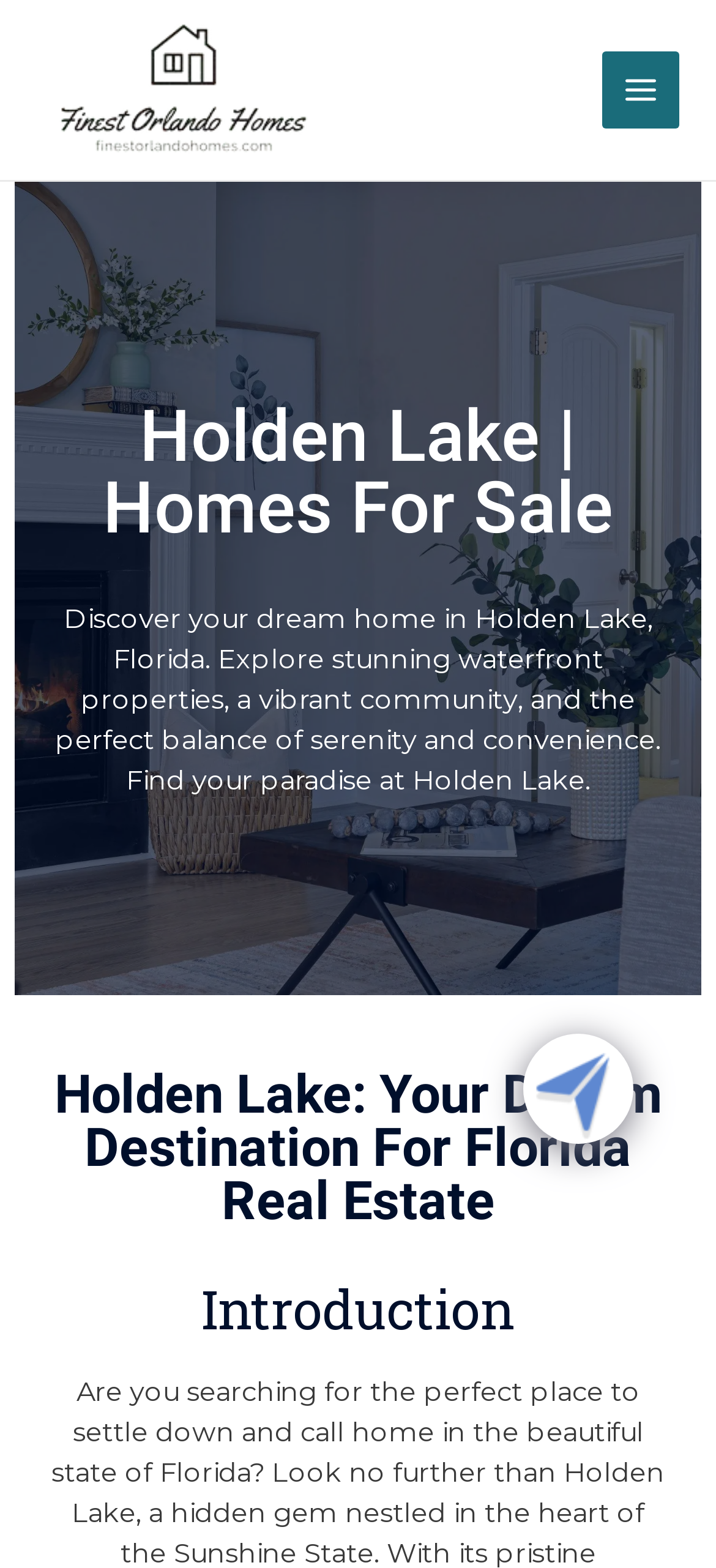Respond to the following question with a brief word or phrase:
What is the tone of the webpage?

Inviting